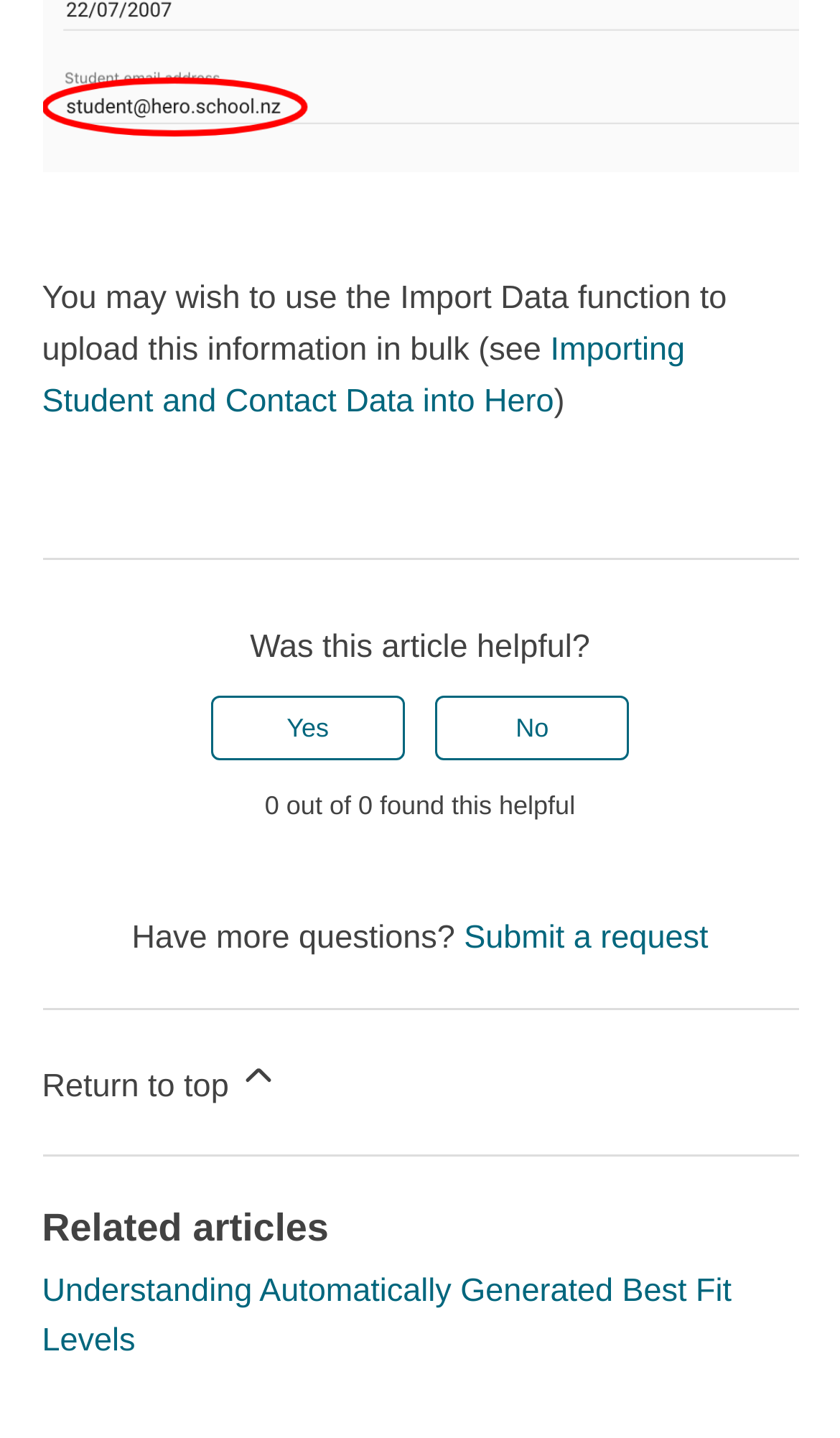What is the purpose of the Import Data function? Using the information from the screenshot, answer with a single word or phrase.

Upload student and contact data in bulk